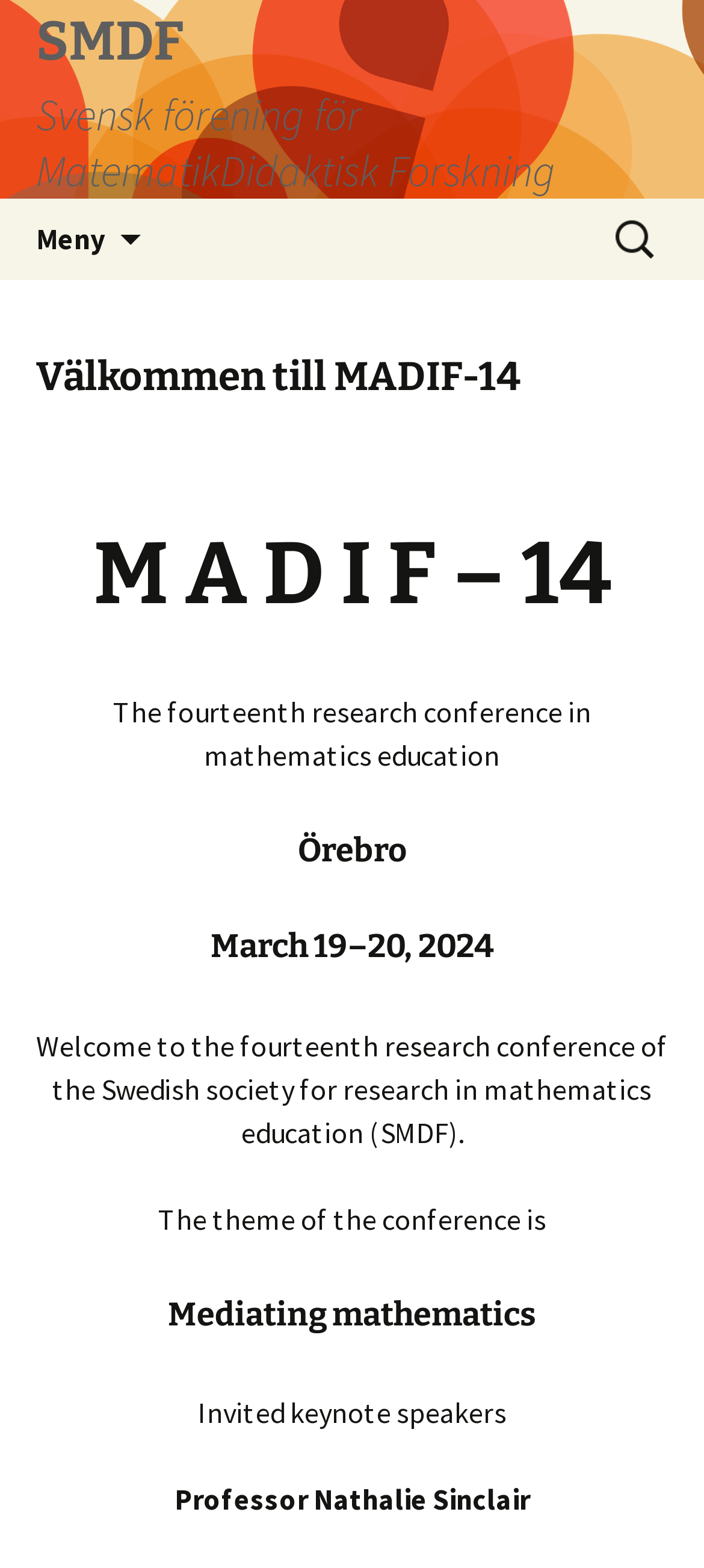Please answer the following question using a single word or phrase: 
Who is one of the invited keynote speakers?

Professor Nathalie Sinclair